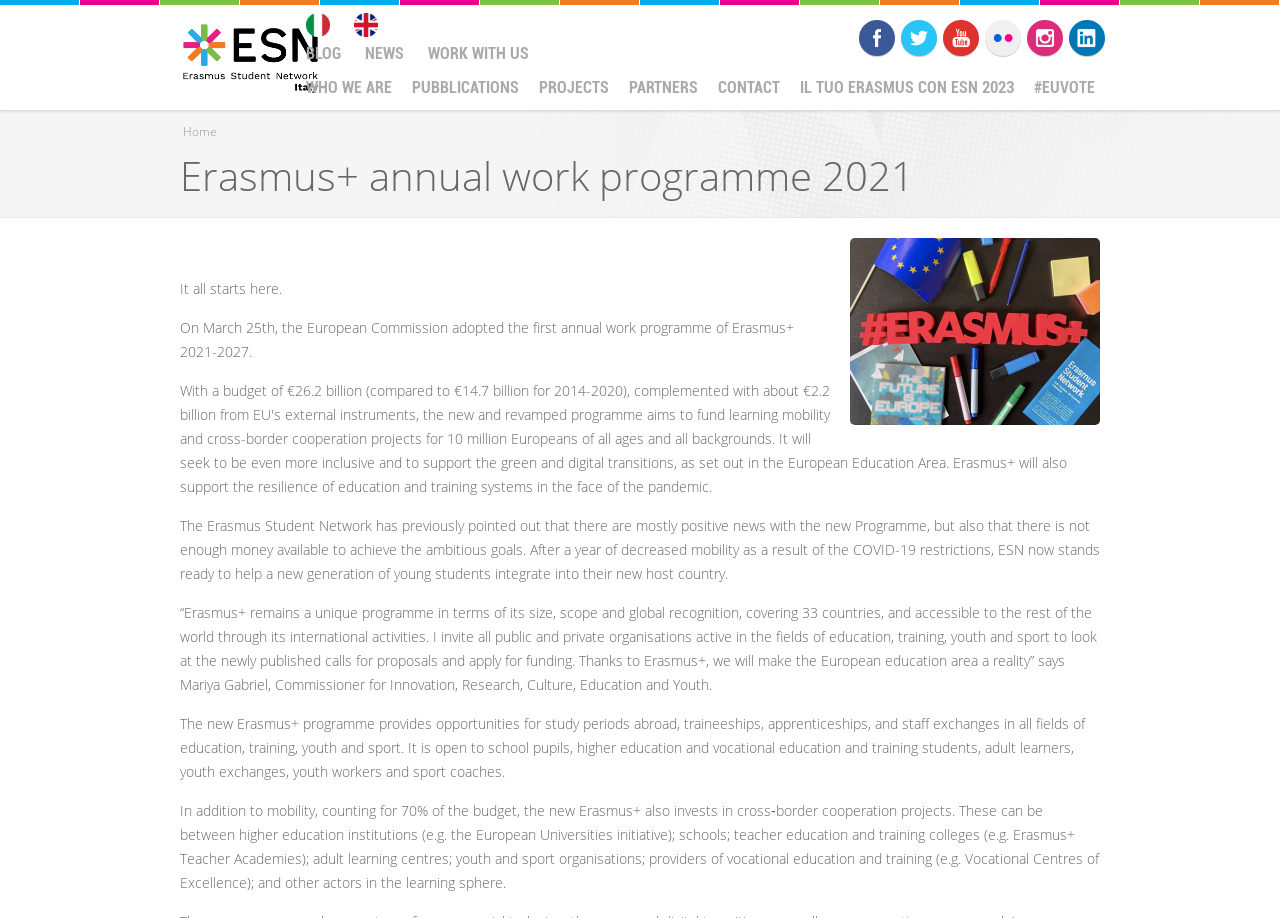Offer a detailed account of what is visible on the webpage.

The webpage is about the Erasmus+ annual work programme 2021, with a focus on the European Commission's adoption of the programme. At the top left corner, there is a navigation menu with links to "Home", "Italiano", and "English". Below this menu, there are several links to different sections of the website, including "BLOG", "NEWS", "WORK WITH US", and others.

On the main content area, there is a heading that reads "Erasmus+ annual work programme 2021". Below this heading, there is a brief introduction that says "It all starts here" and provides information about the European Commission's adoption of the programme. The text explains that the programme has a budget of €26.2 billion and aims to provide opportunities for study periods abroad, traineeships, apprenticeships, and staff exchanges in various fields.

There are several paragraphs of text that provide more information about the programme, including quotes from Mariya Gabriel, Commissioner for Innovation, Research, Culture, Education and Youth. The text also explains that the programme invests in cross-border cooperation projects between various educational institutions and organizations.

At the bottom of the page, there are links to social media platforms, including Facebook, Twitter, Youtube, and others.